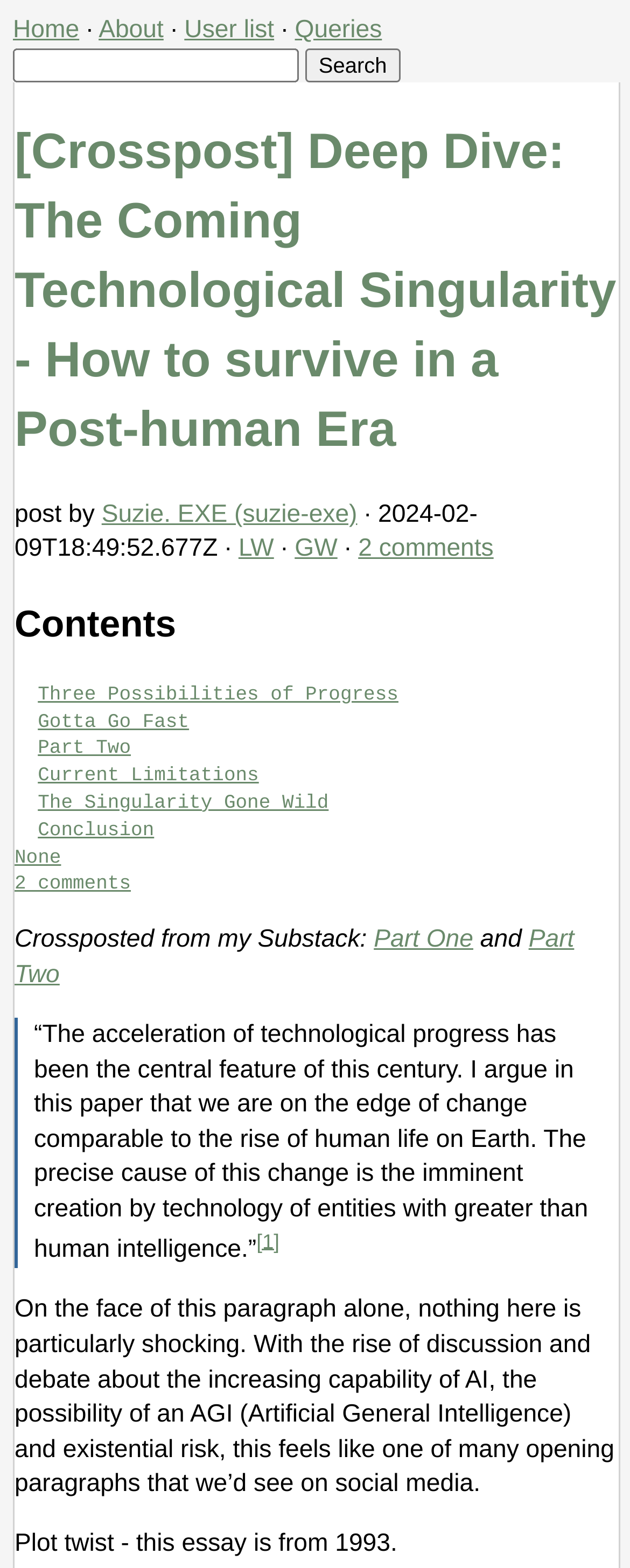Using the image as a reference, answer the following question in as much detail as possible:
What is the title of the first section in the contents?

I found the title of the first section by looking at the link 'Three Possibilities of Progress' which is located under the 'Contents' heading.